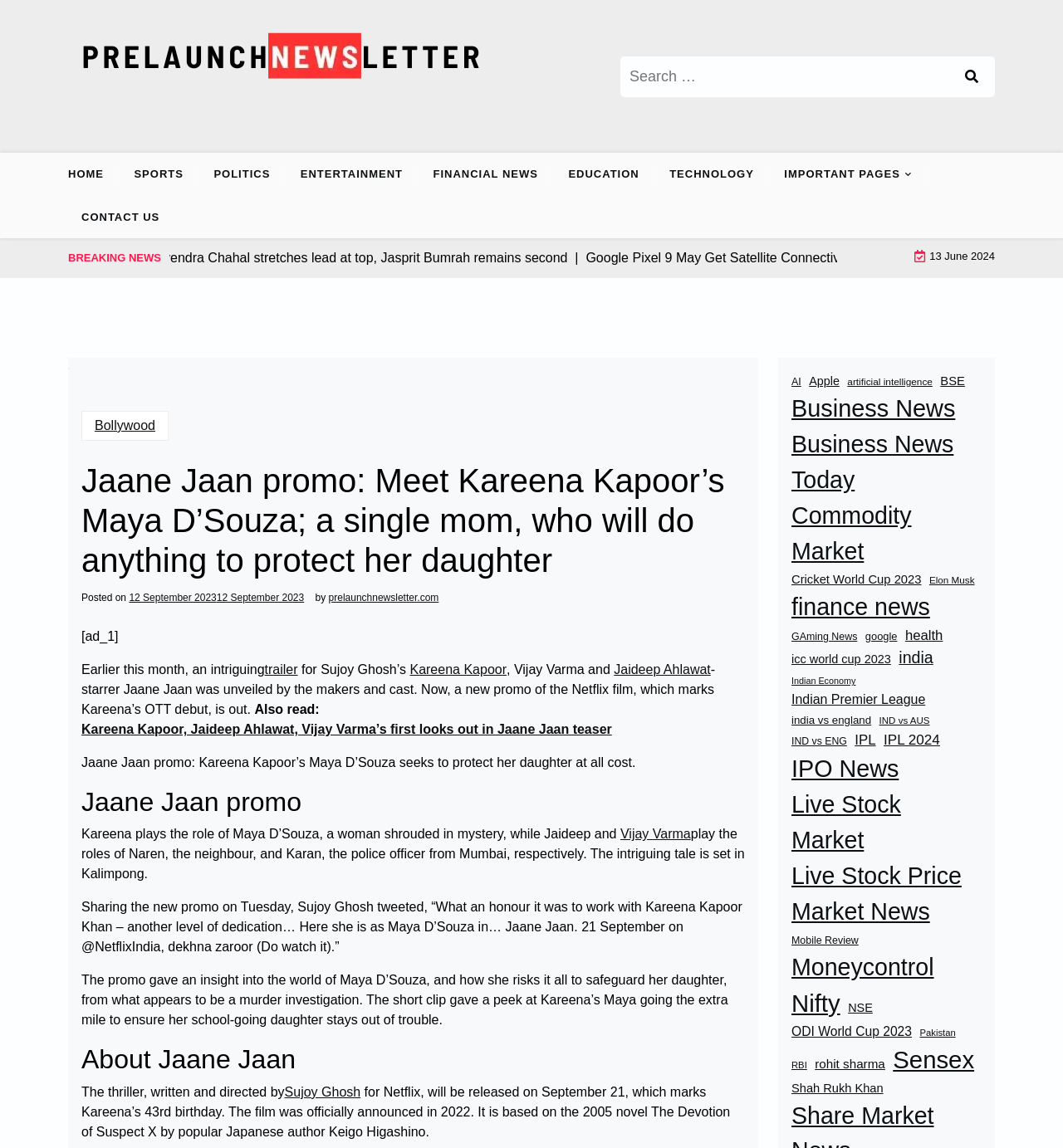Observe the image and answer the following question in detail: What is the genre of the movie?

The webpage describes the movie as a thriller, and the plot involves a murder investigation and a mother's efforts to protect her daughter.